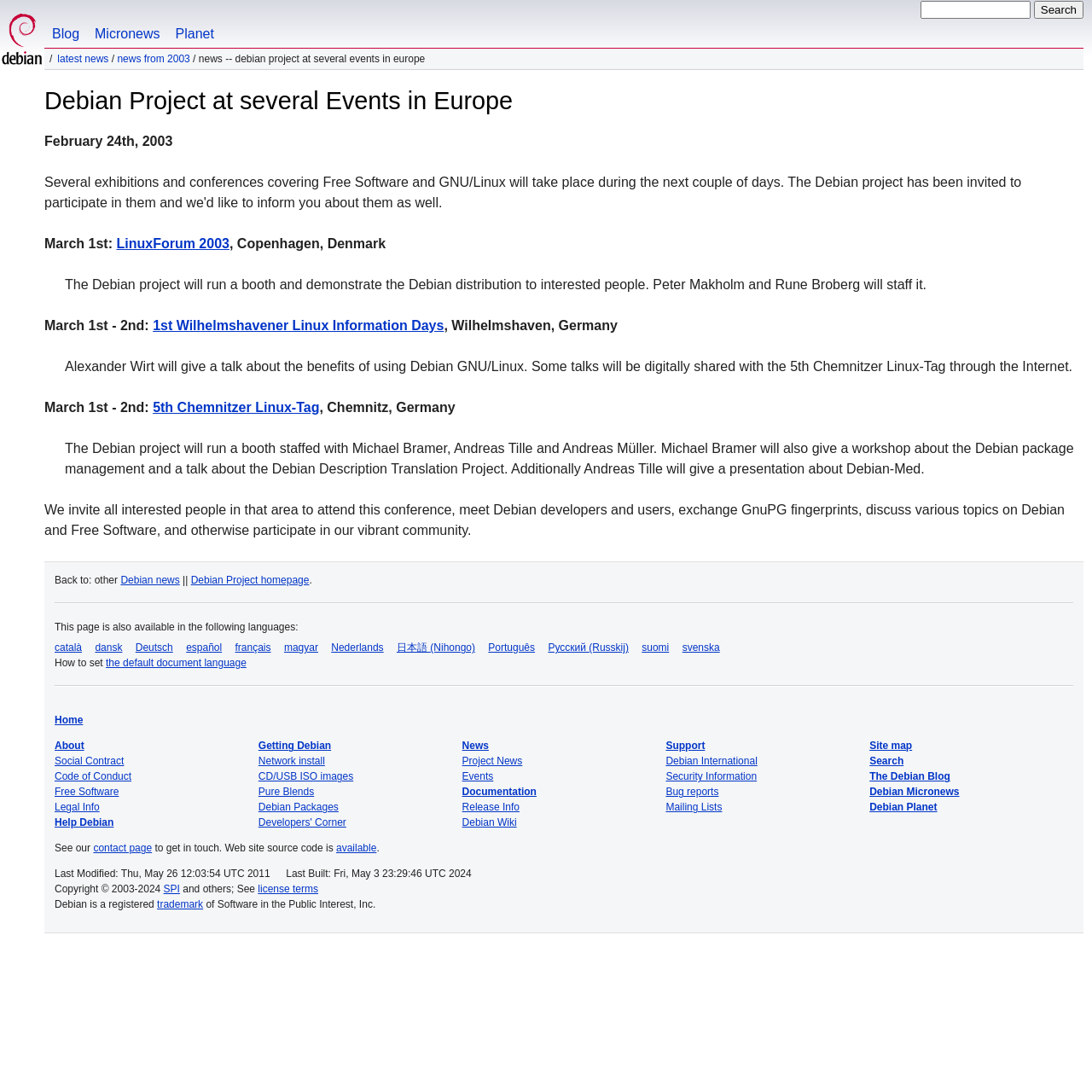Locate the bounding box coordinates of the clickable element to fulfill the following instruction: "Read the Debian blog". Provide the coordinates as four float numbers between 0 and 1 in the format [left, top, right, bottom].

[0.041, 0.0, 0.08, 0.044]